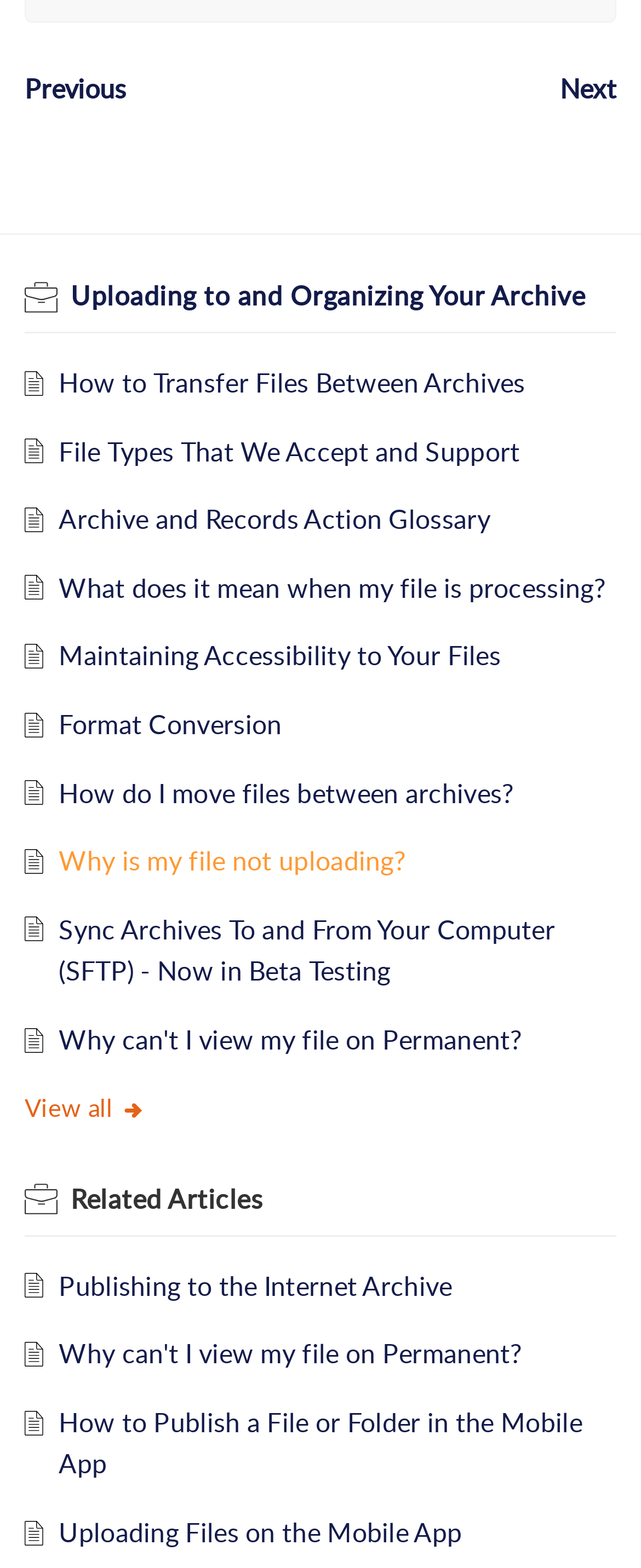Determine the bounding box coordinates (top-left x, top-left y, bottom-right x, bottom-right y) of the UI element described in the following text: Archive and Records Action Glossary

[0.092, 0.32, 0.765, 0.343]